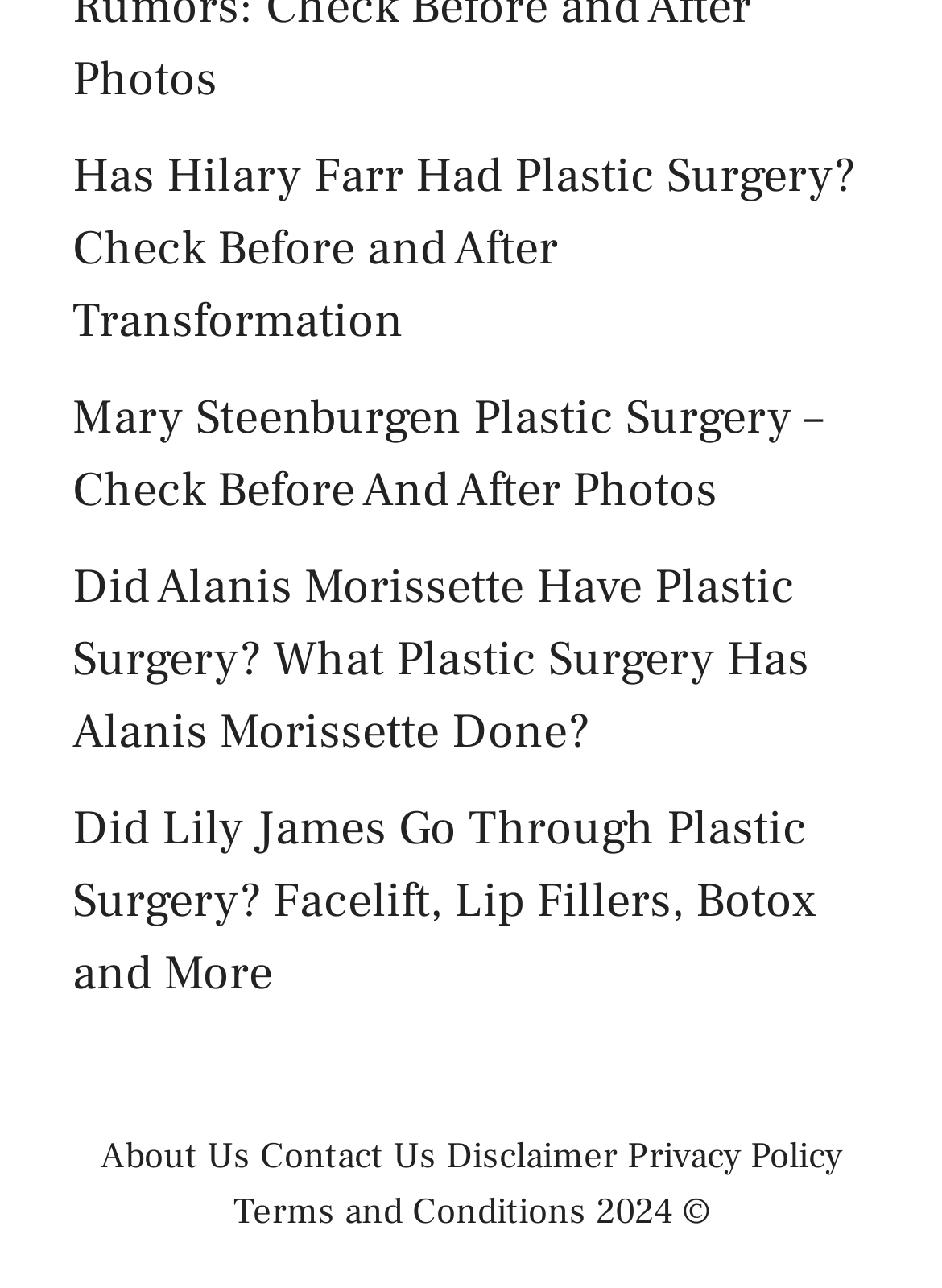Please find the bounding box coordinates of the element that needs to be clicked to perform the following instruction: "Learn about Alanis Morissette's plastic surgery". The bounding box coordinates should be four float numbers between 0 and 1, represented as [left, top, right, bottom].

[0.077, 0.432, 0.859, 0.593]